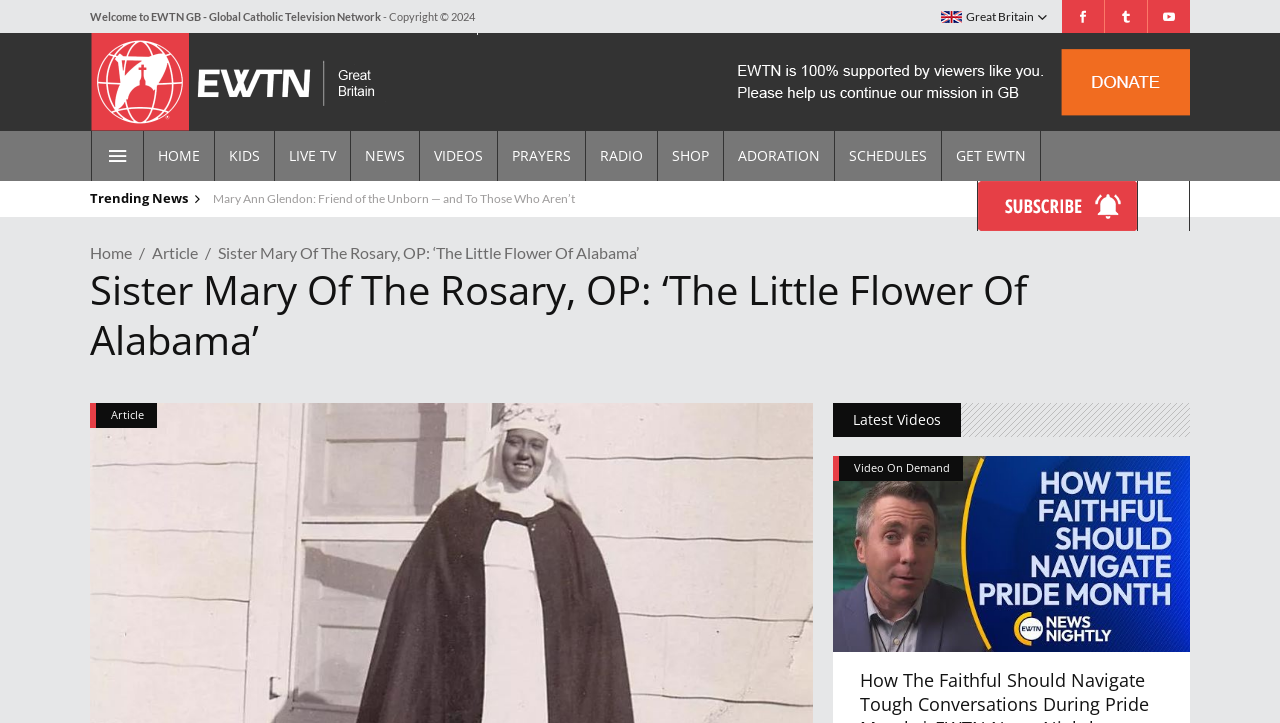Can you show the bounding box coordinates of the region to click on to complete the task described in the instruction: "Read the book aloud"?

None